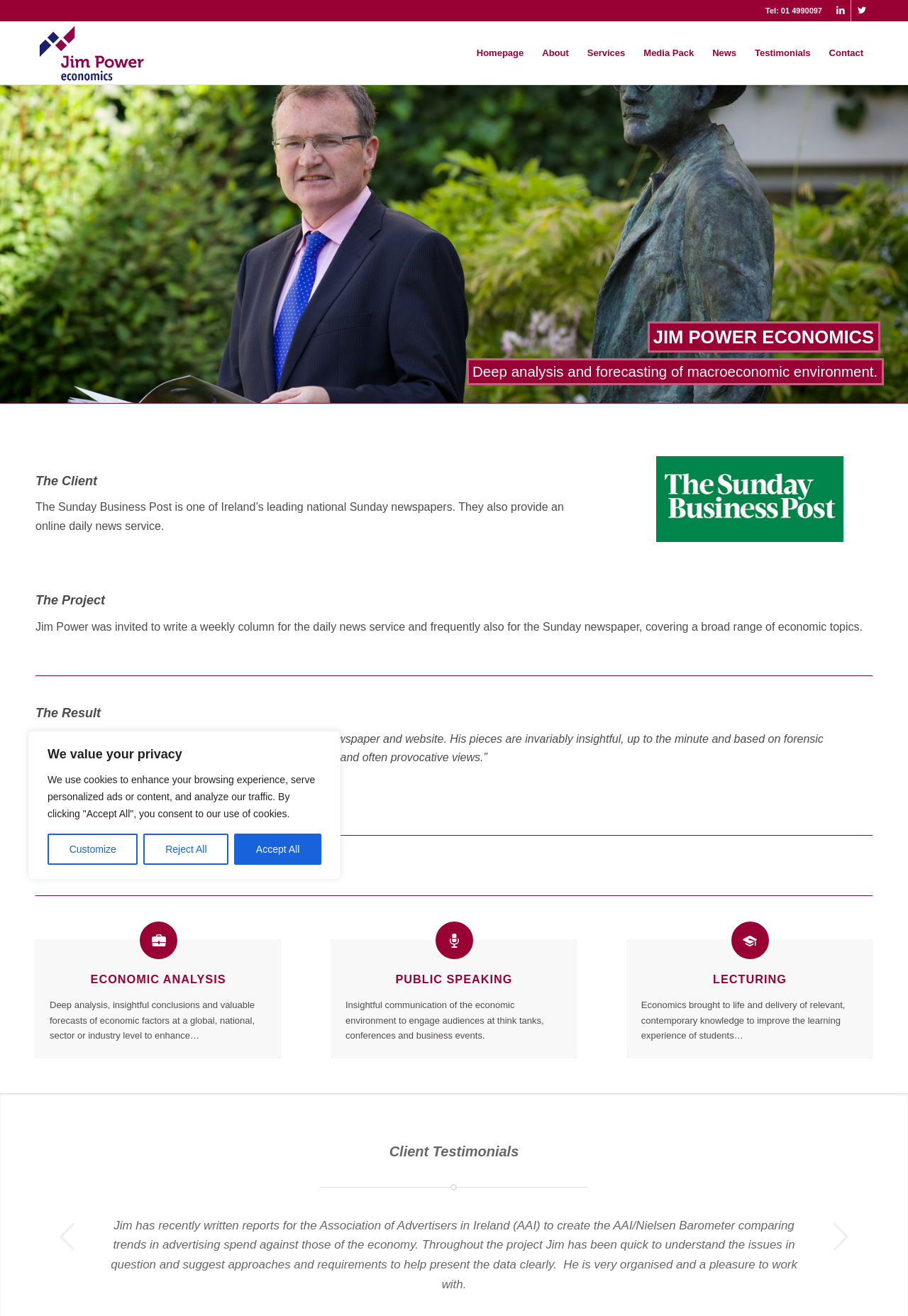Please identify the bounding box coordinates of the element that needs to be clicked to execute the following command: "Visit the Homepage". Provide the bounding box using four float numbers between 0 and 1, formatted as [left, top, right, bottom].

[0.515, 0.017, 0.587, 0.064]